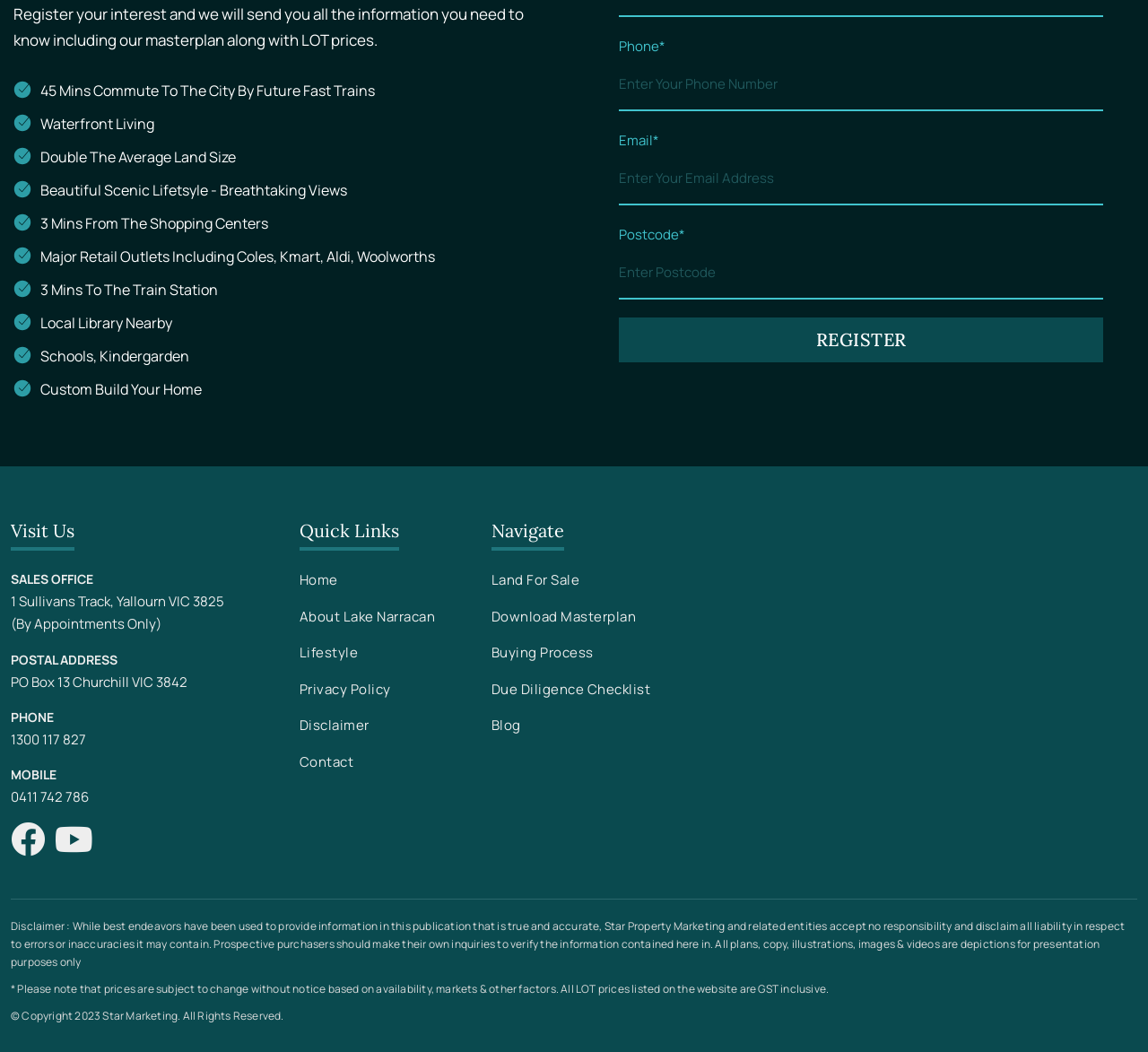Pinpoint the bounding box coordinates of the area that should be clicked to complete the following instruction: "Click the Home link". The coordinates must be given as four float numbers between 0 and 1, i.e., [left, top, right, bottom].

[0.261, 0.542, 0.294, 0.56]